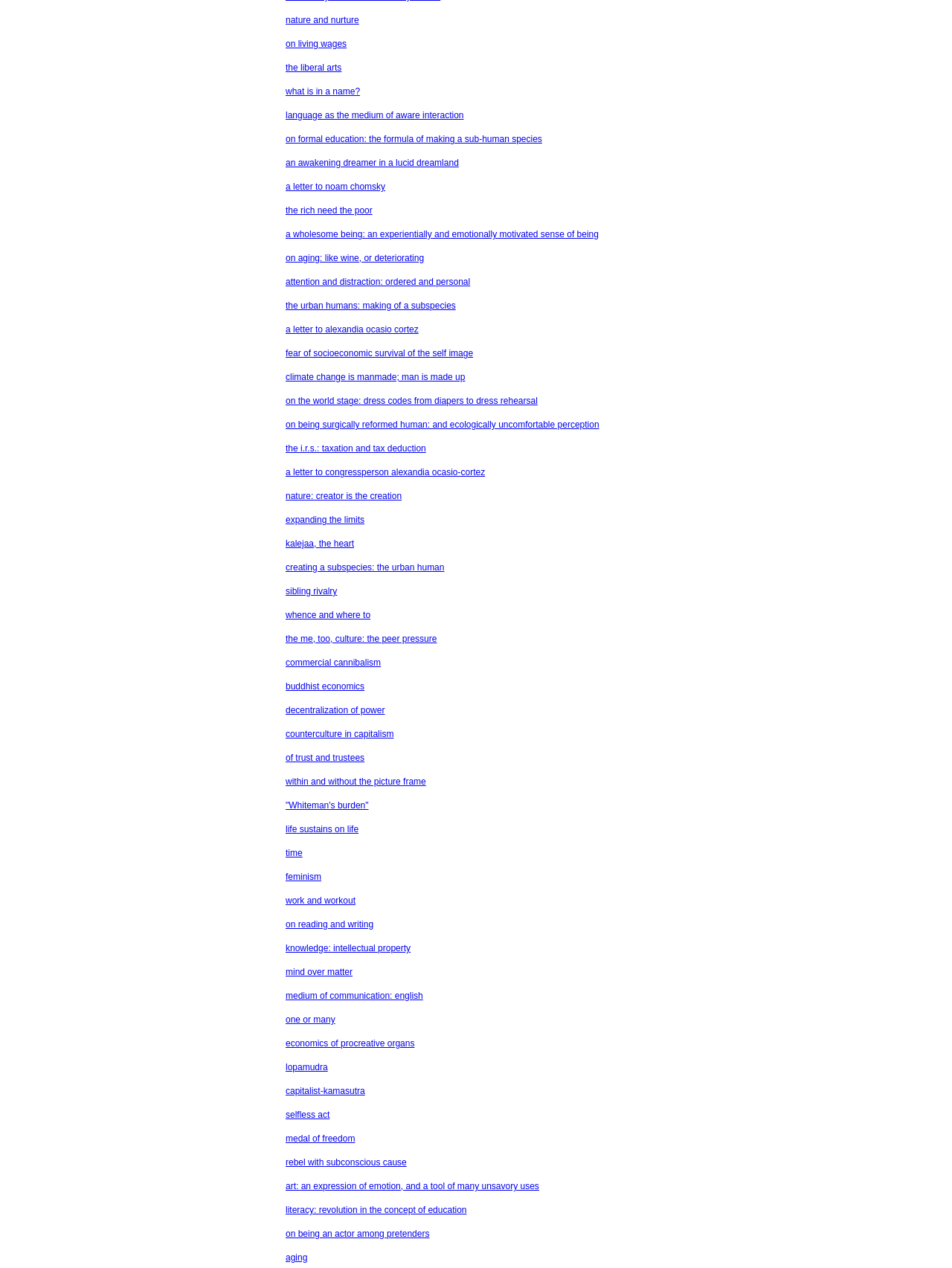What is the main theme of this webpage?
Using the visual information, answer the question in a single word or phrase.

Philosophical essays